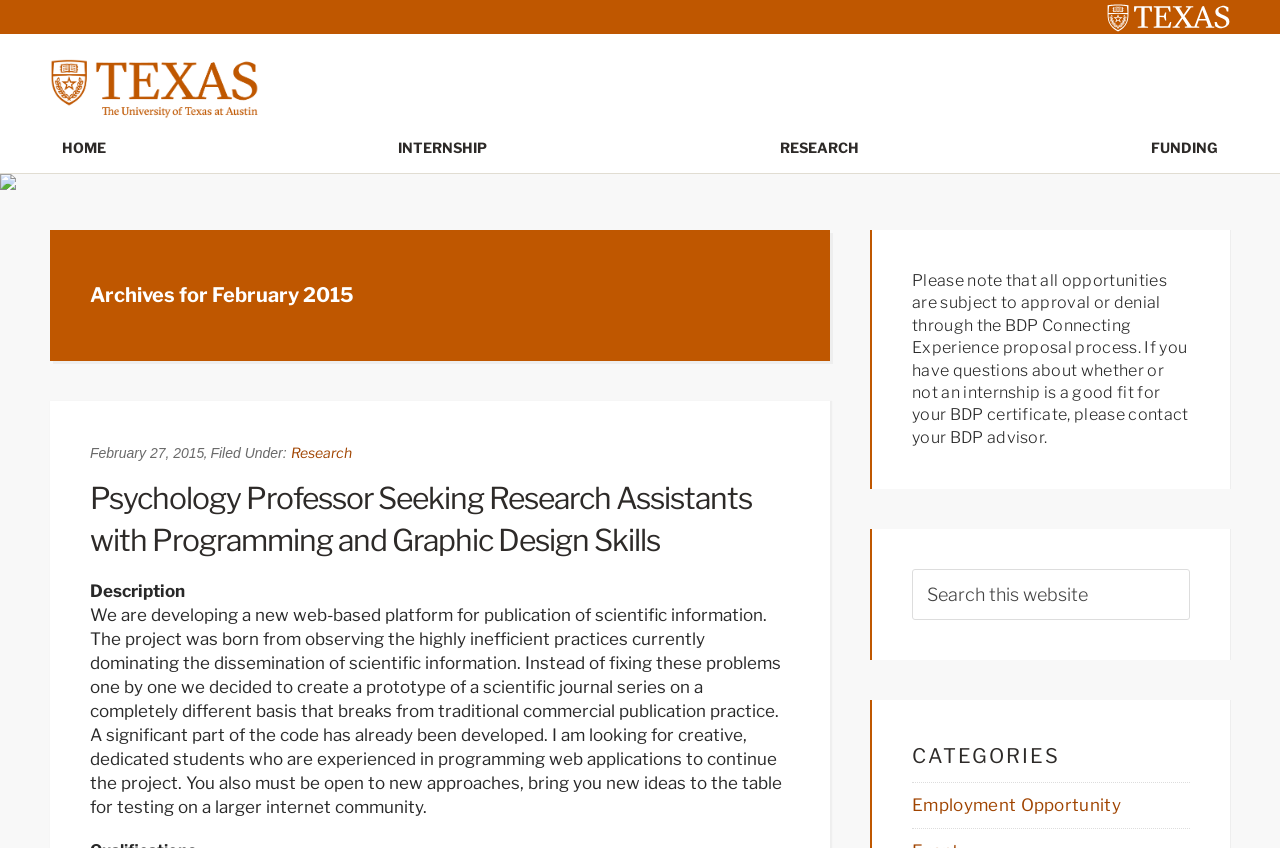Provide a thorough description of the webpage's content and layout.

The webpage is titled "February 2015" and features a prominent UT Shield logo at the top right corner. Below the logo, there is a horizontal navigation bar with four links: "HOME", "INTERNSHIP", "RESEARCH", and "FUNDING". 

A large image spans the entire width of the page, separating the navigation bar from the main content. The main content is divided into two sections. On the left, there is a heading "Archives for February 2015" followed by a series of articles. The first article has a time stamp "February 27, 2015" and is categorized under "Research". The article title is "Psychology Professor Seeking Research Assistants with Programming and Graphic Design Skills", and it includes a detailed description of the project.

On the right side, there is a primary sidebar with a heading "Primary Sidebar". It contains a notice about internship opportunities and a search bar with a "Search" button. Below the search bar, there is a list of categories, including "Employment Opportunity".

Overall, the webpage appears to be a blog or news archive page, with a focus on research and internship opportunities.